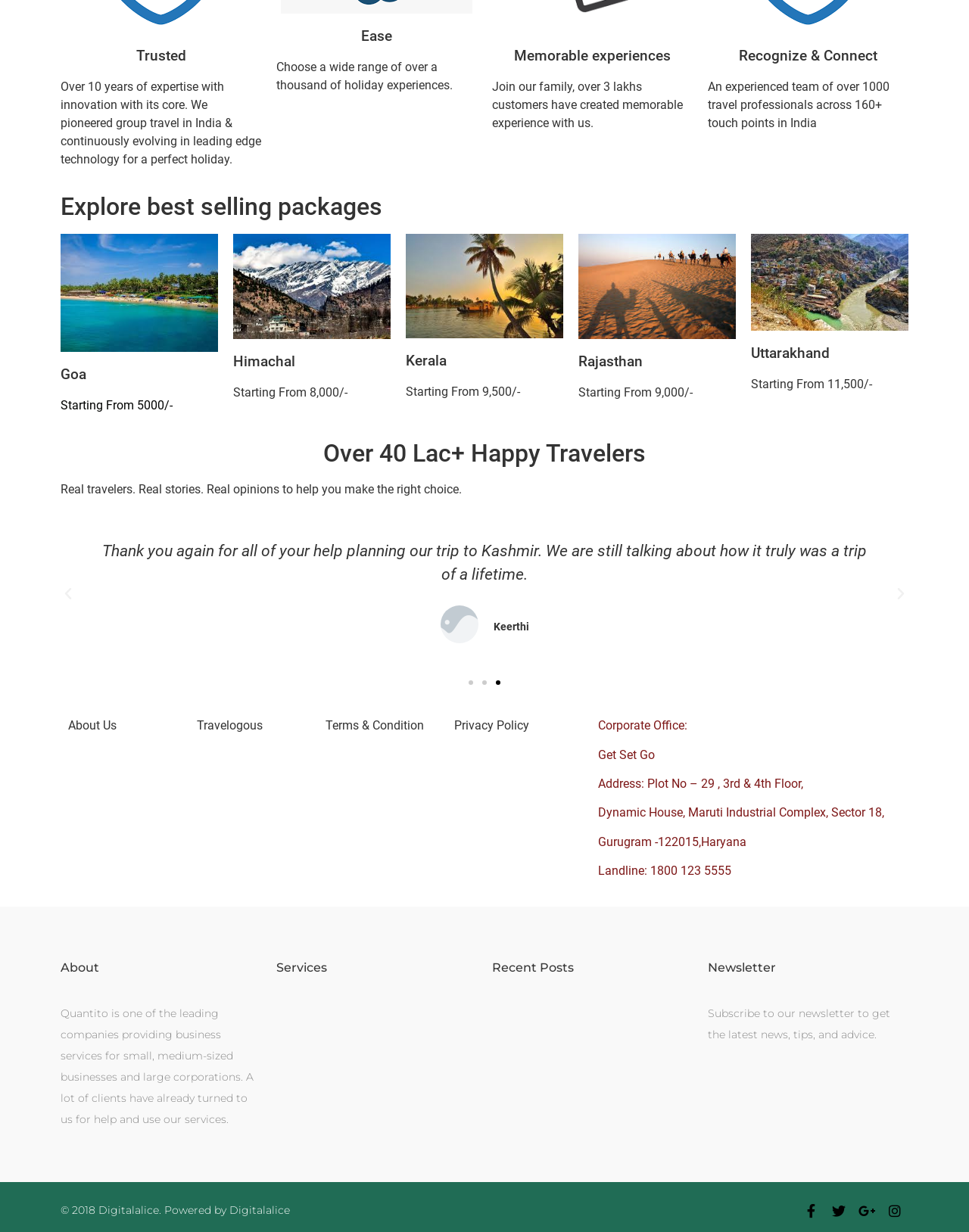Identify the bounding box coordinates for the region of the element that should be clicked to carry out the instruction: "View Goa holiday package". The bounding box coordinates should be four float numbers between 0 and 1, i.e., [left, top, right, bottom].

[0.062, 0.298, 0.225, 0.31]